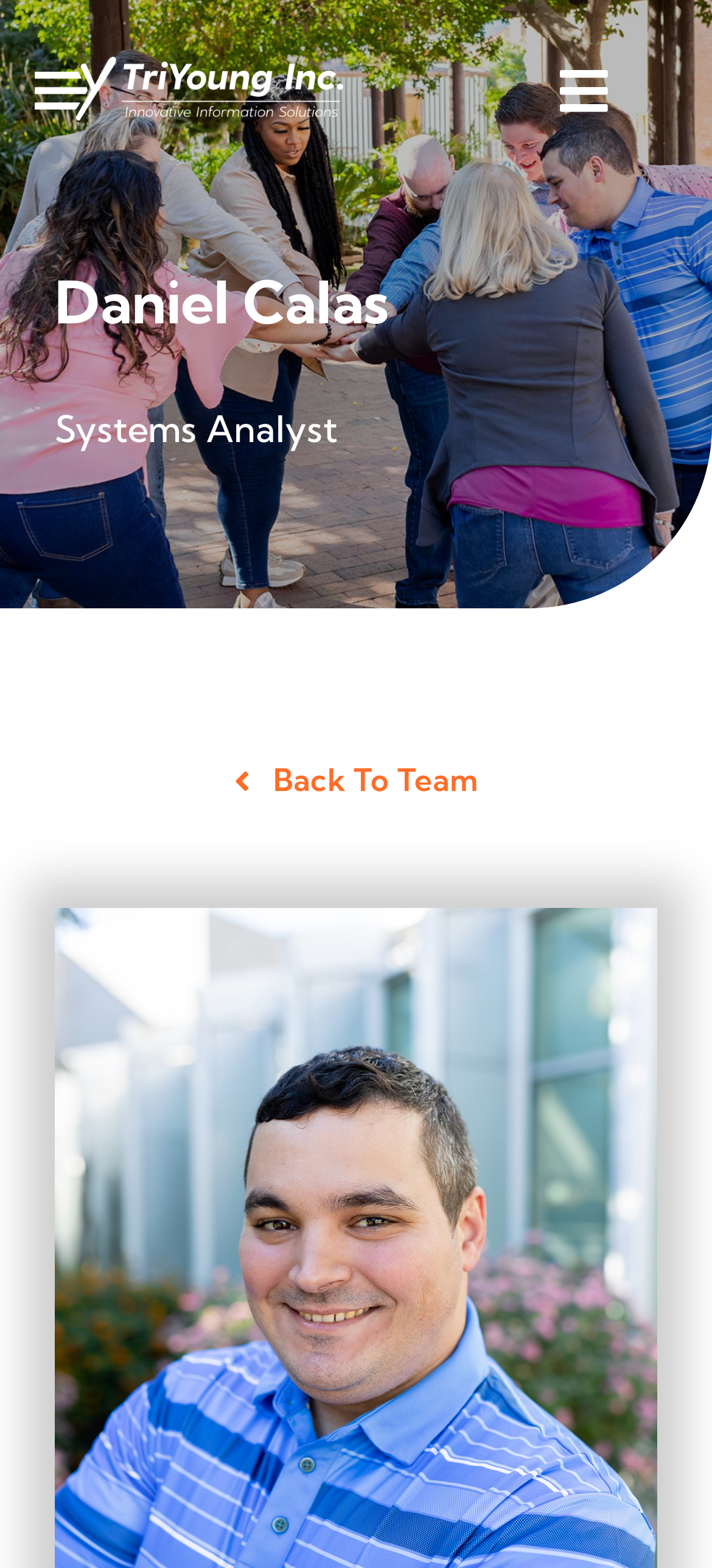Please identify the bounding box coordinates of the element's region that should be clicked to execute the following instruction: "Click the Back To Team link". The bounding box coordinates must be four float numbers between 0 and 1, i.e., [left, top, right, bottom].

[0.329, 0.486, 0.671, 0.509]